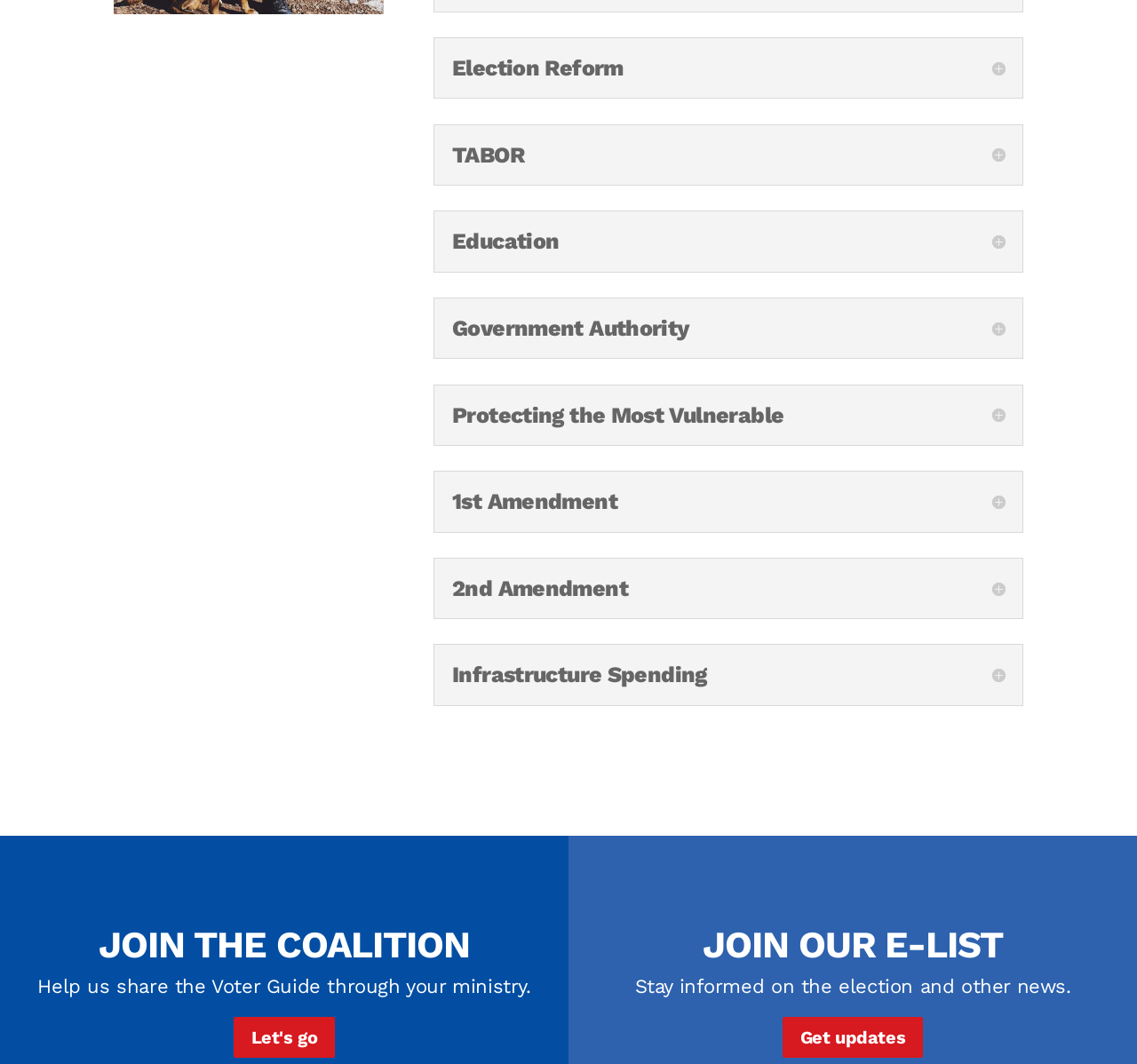Using the format (top-left x, top-left y, bottom-right x, bottom-right y), provide the bounding box coordinates for the described UI element. All values should be floating point numbers between 0 and 1: Get updates

[0.688, 0.955, 0.812, 0.994]